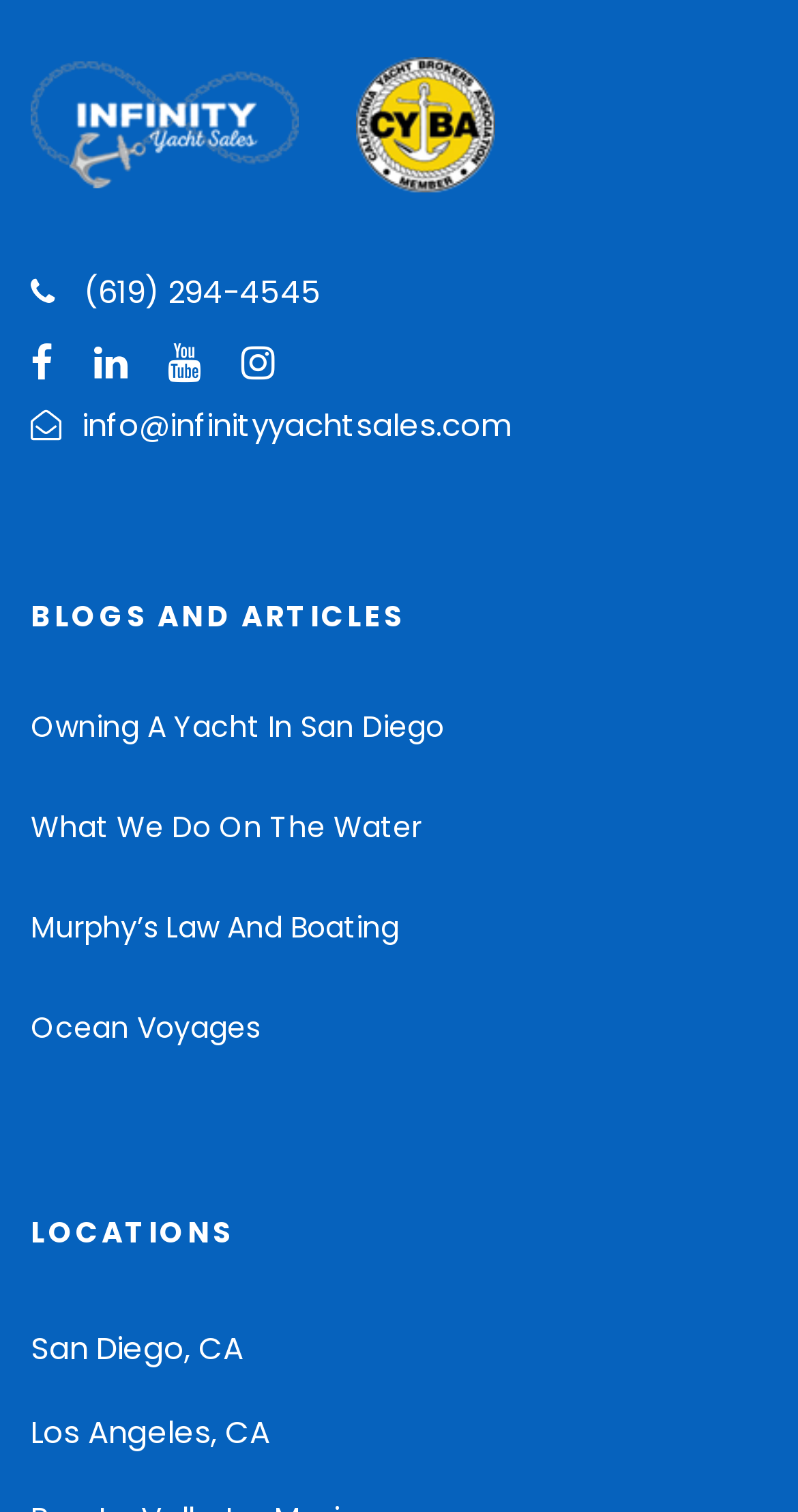Identify the bounding box coordinates for the region of the element that should be clicked to carry out the instruction: "Click the Facebook icon". The bounding box coordinates should be four float numbers between 0 and 1, i.e., [left, top, right, bottom].

[0.038, 0.22, 0.067, 0.264]